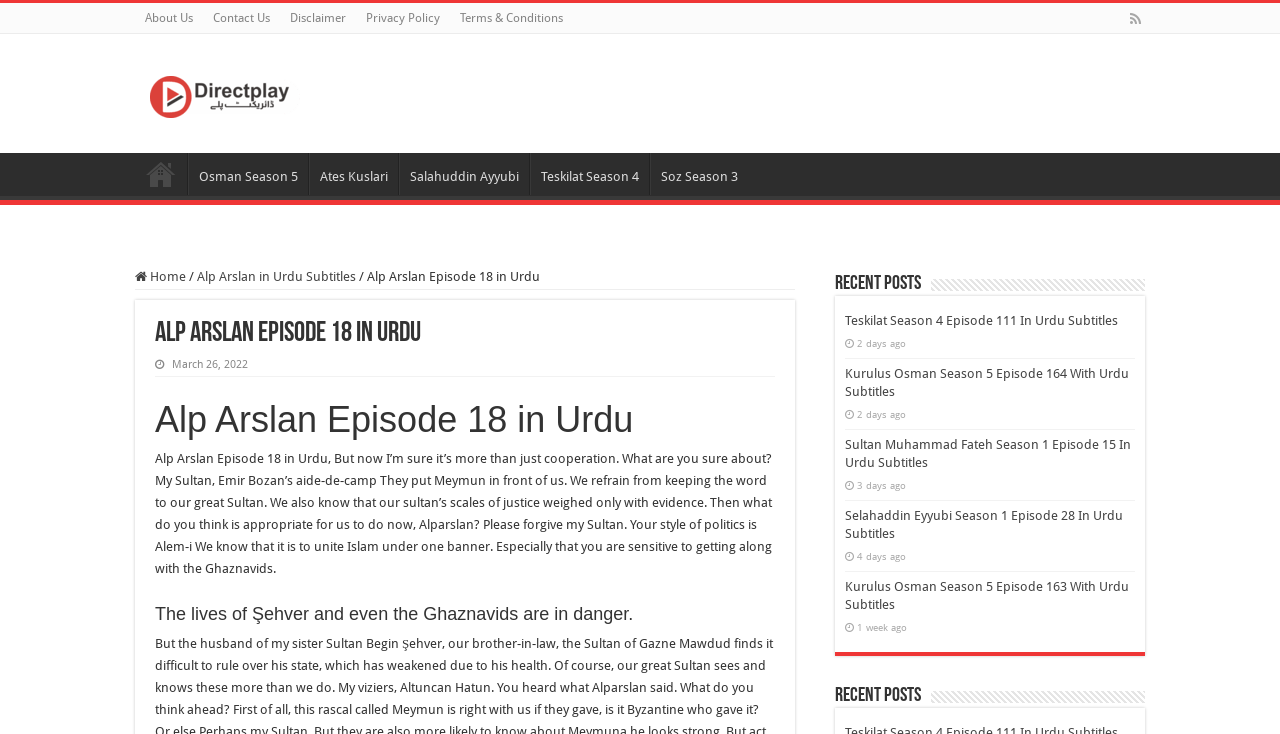Please find and provide the title of the webpage.

Alp Arslan Episode 18 in Urdu